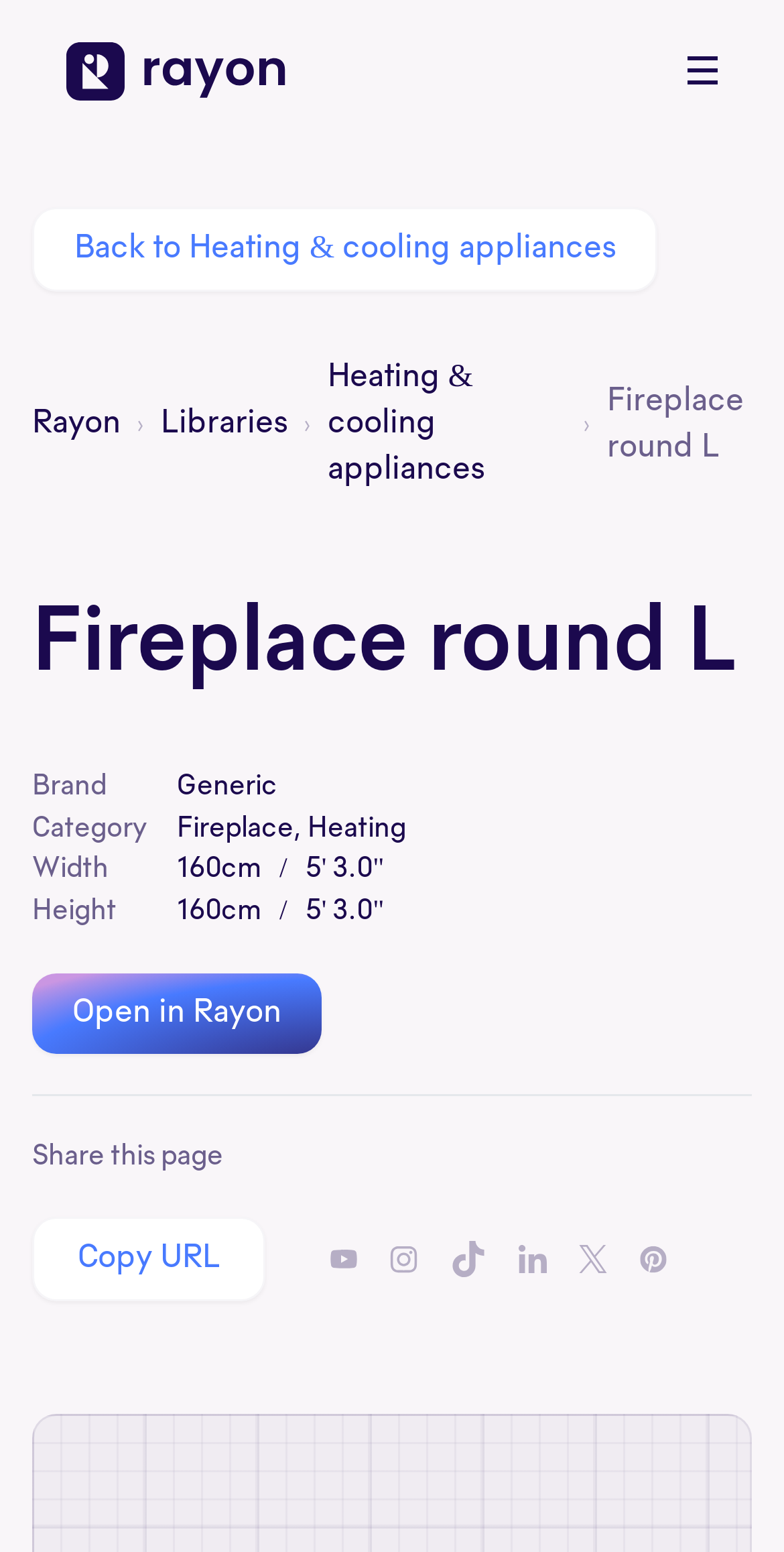Bounding box coordinates must be specified in the format (top-left x, top-left y, bottom-right x, bottom-right y). All values should be floating point numbers between 0 and 1. What are the bounding box coordinates of the UI element described as: aria-label="Find us on TikTok"

[0.574, 0.8, 0.621, 0.823]